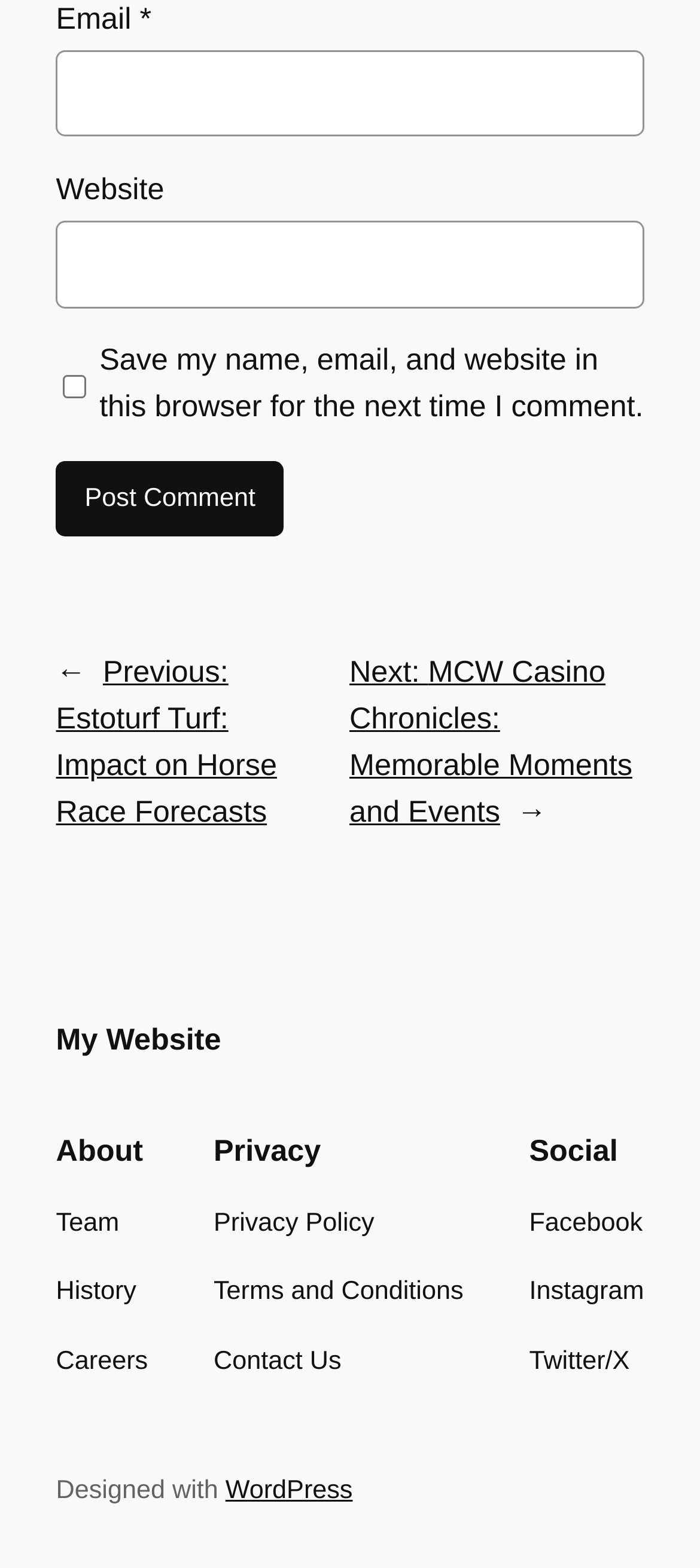Give a concise answer using one word or a phrase to the following question:
What is the navigation section below the comment form?

Posts